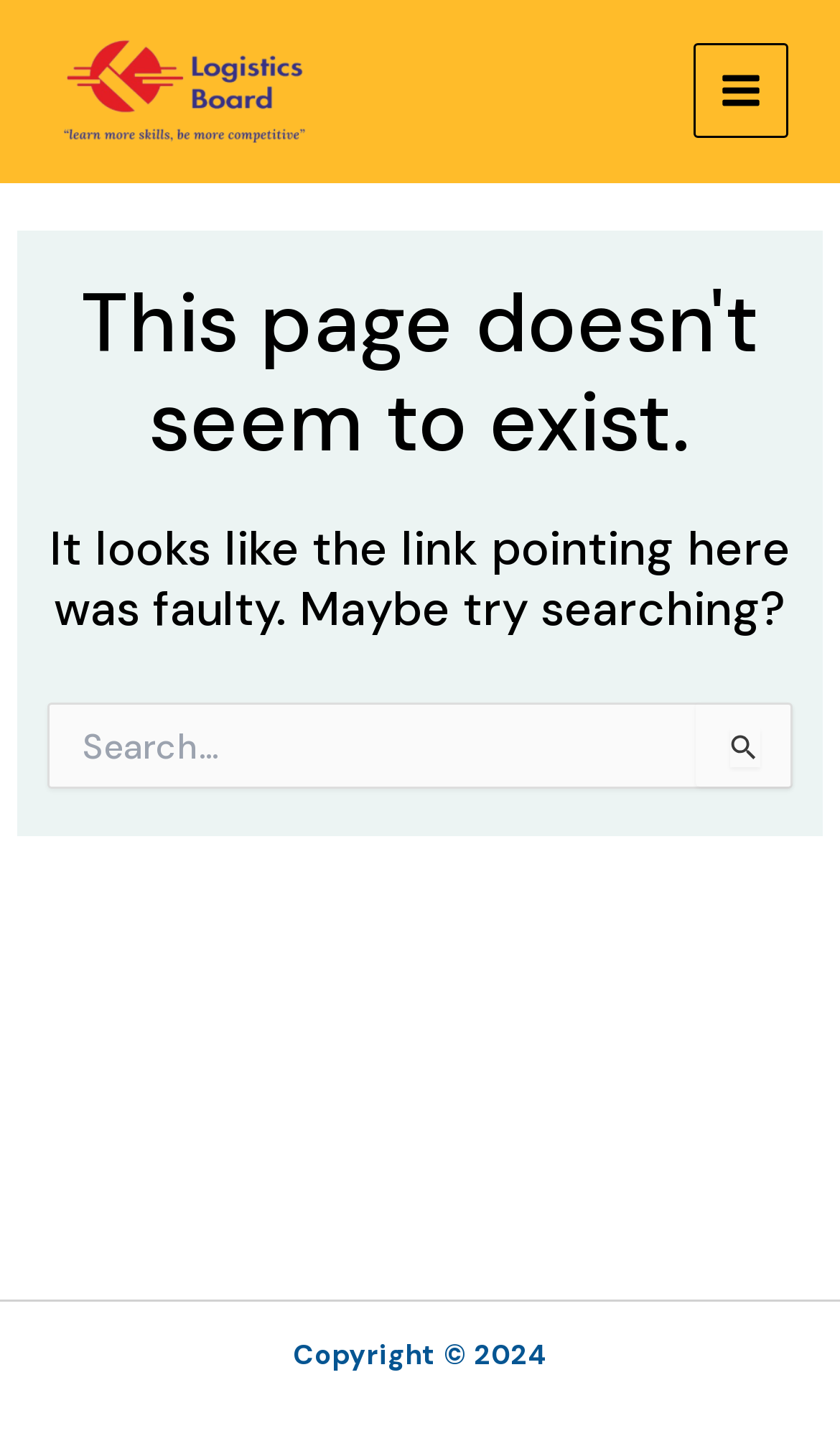What is the logo of the website?
Refer to the image and give a detailed response to the question.

The logo is located at the top-left corner of the page, and it is an image with the text 'logo_logistics', indicating that it is the logo of the logistics company.